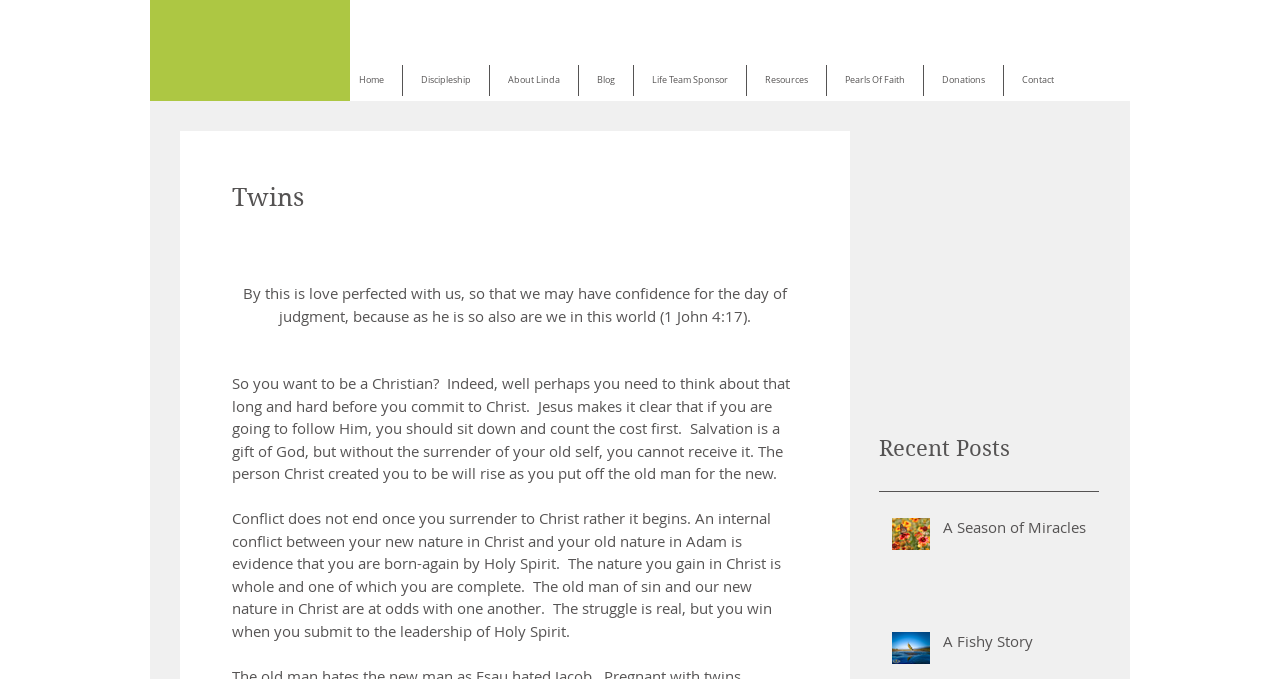Please determine the bounding box coordinates of the element to click in order to execute the following instruction: "Click on the 'Home' link". The coordinates should be four float numbers between 0 and 1, specified as [left, top, right, bottom].

[0.266, 0.096, 0.314, 0.141]